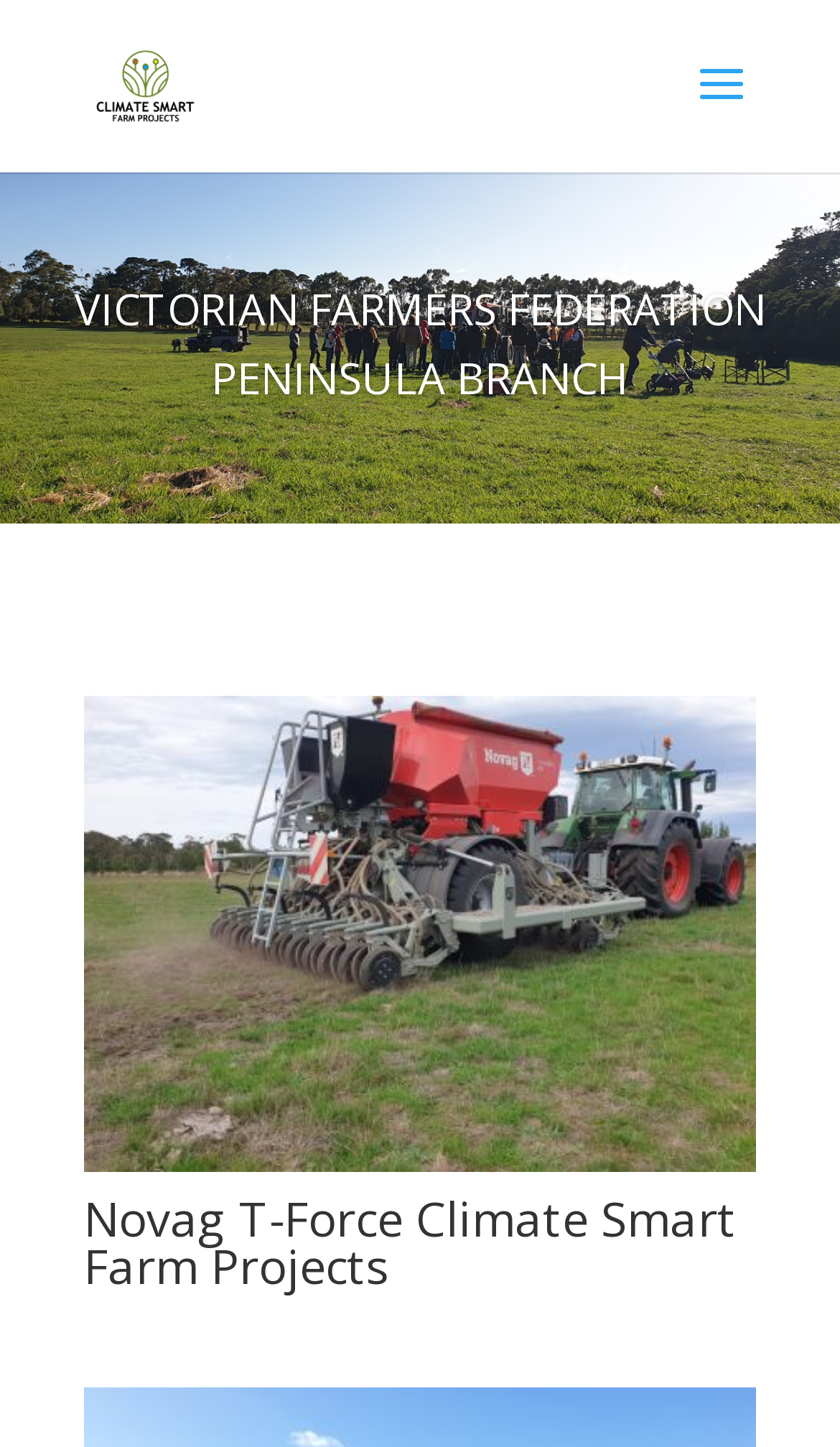Is there a link to a social media platform?
Look at the webpage screenshot and answer the question with a detailed explanation.

I can see a link element with a Unicode character '' which is often used to represent a Facebook icon, which suggests that there is a link to a social media platform, likely Facebook.